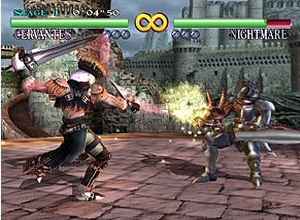What do the health bars above the fighters indicate?
Refer to the image and offer an in-depth and detailed answer to the question.

The health bars above the fighters display the players' current health levels, providing a sense of urgency and excitement to the battle scene, as it shows how much damage each character has taken and how much health they have left.